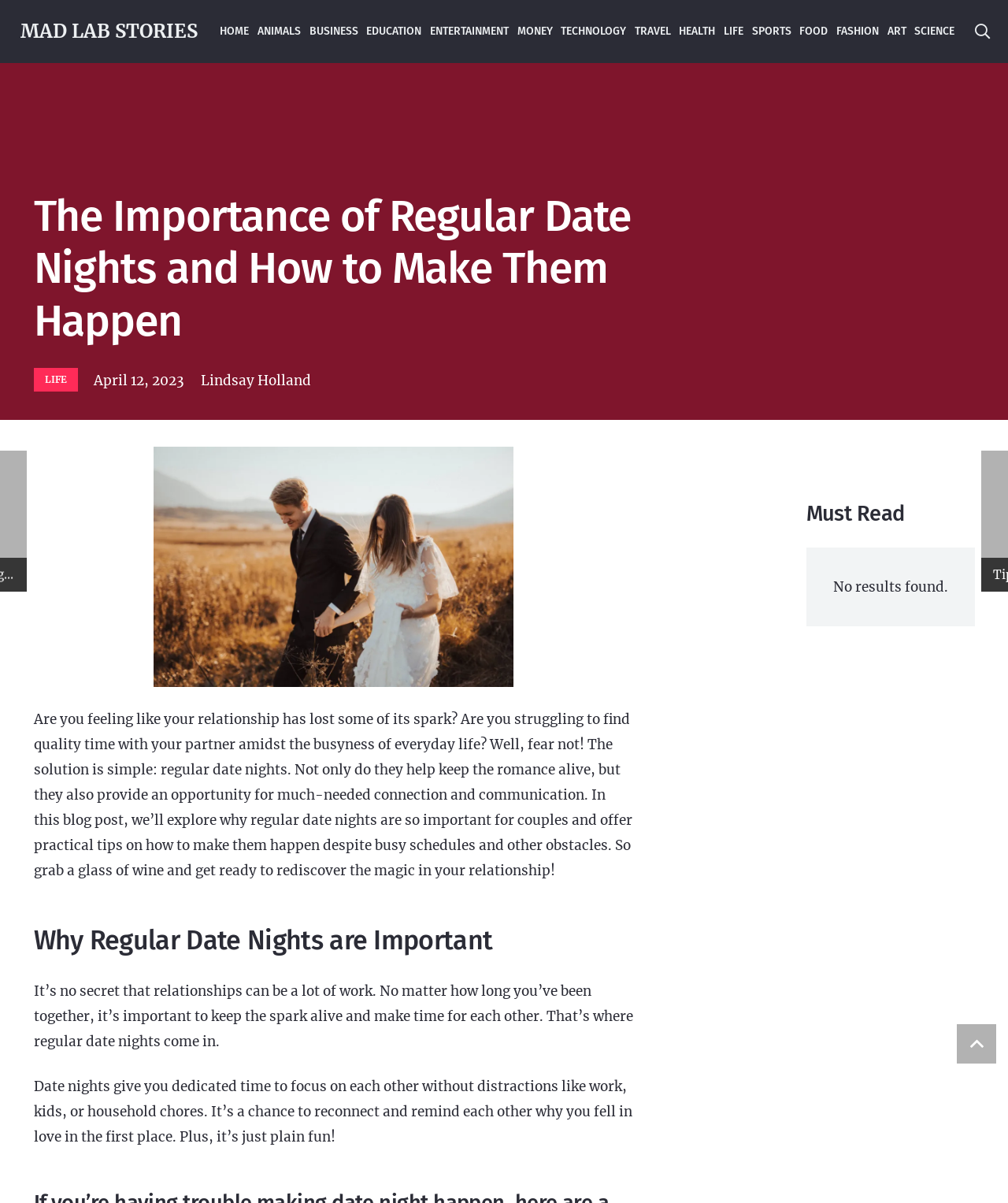What is the purpose of regular date nights?
Please answer the question with a single word or phrase, referencing the image.

To reconnect and remind each other why you fell in love